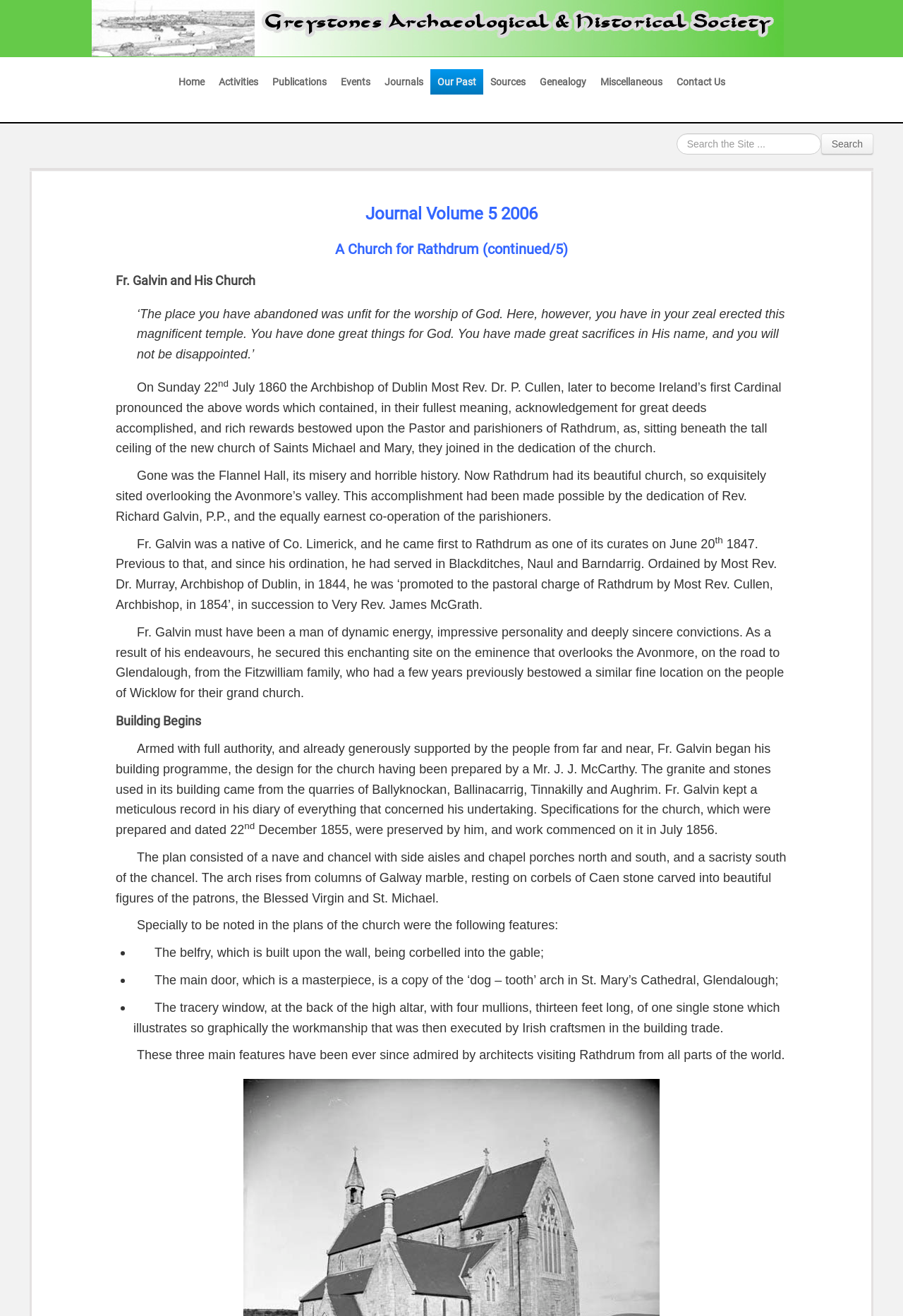Please specify the bounding box coordinates of the region to click in order to perform the following instruction: "View the 'Journal Volume 5 2006' article".

[0.128, 0.152, 0.872, 0.173]